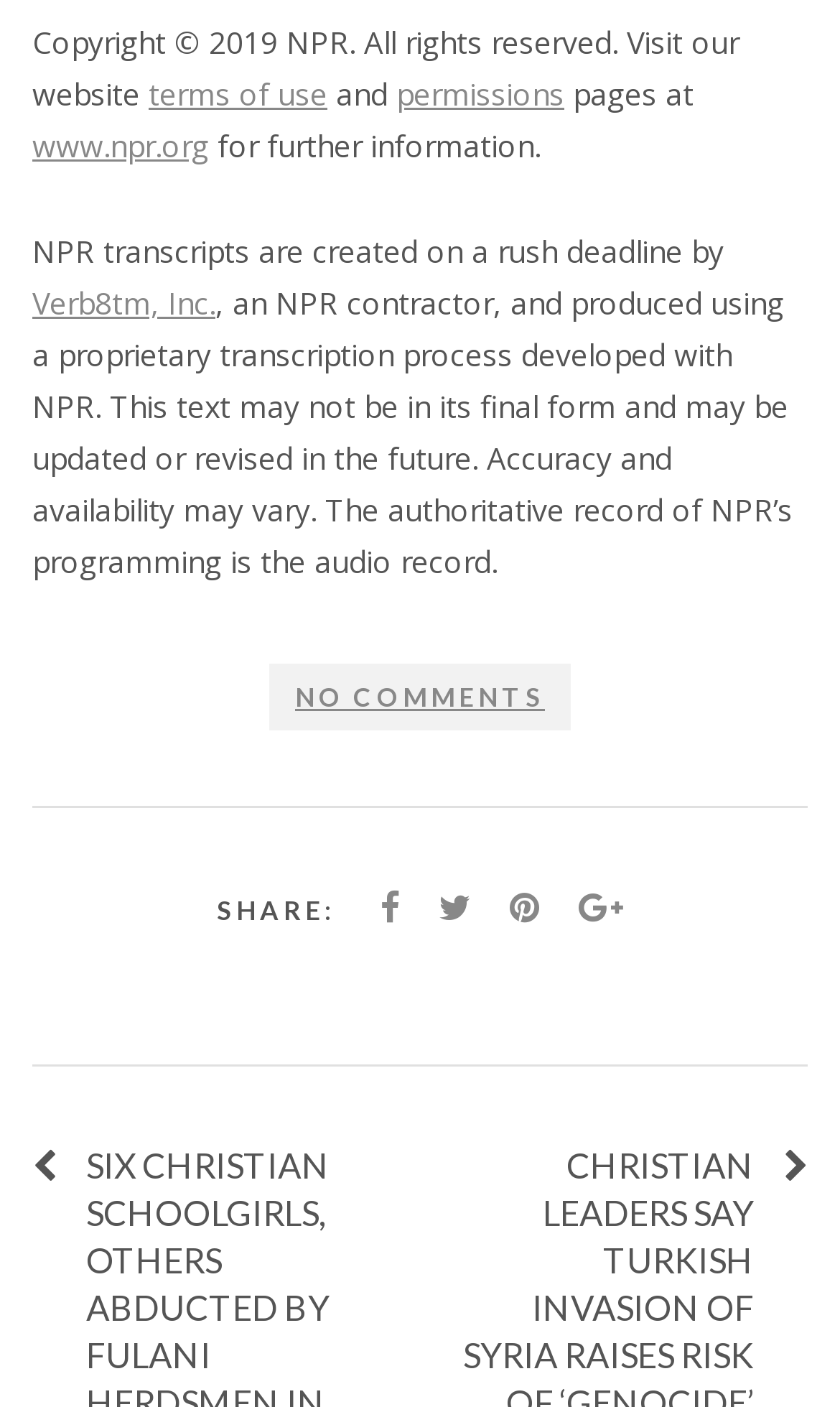Determine the bounding box coordinates of the area to click in order to meet this instruction: "view comments".

[0.321, 0.471, 0.679, 0.519]